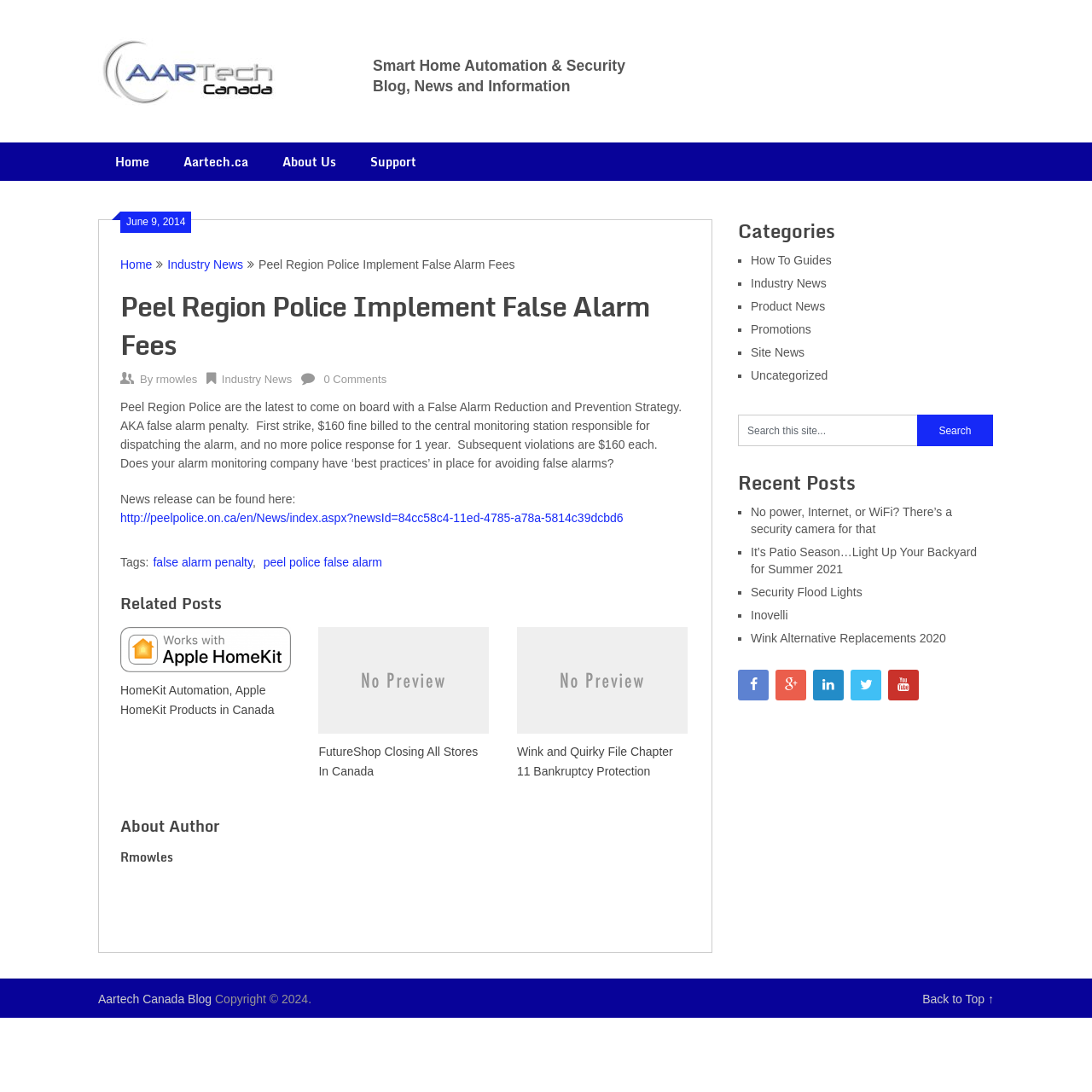Determine the coordinates of the bounding box for the clickable area needed to execute this instruction: "View the 'Industry News' category".

[0.688, 0.253, 0.757, 0.266]